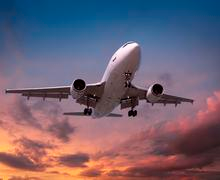Give a one-word or short phrase answer to the question: 
What industry does AVM Inc. support through its precision metal finishing services?

Aerospace, defense, and telecommunications